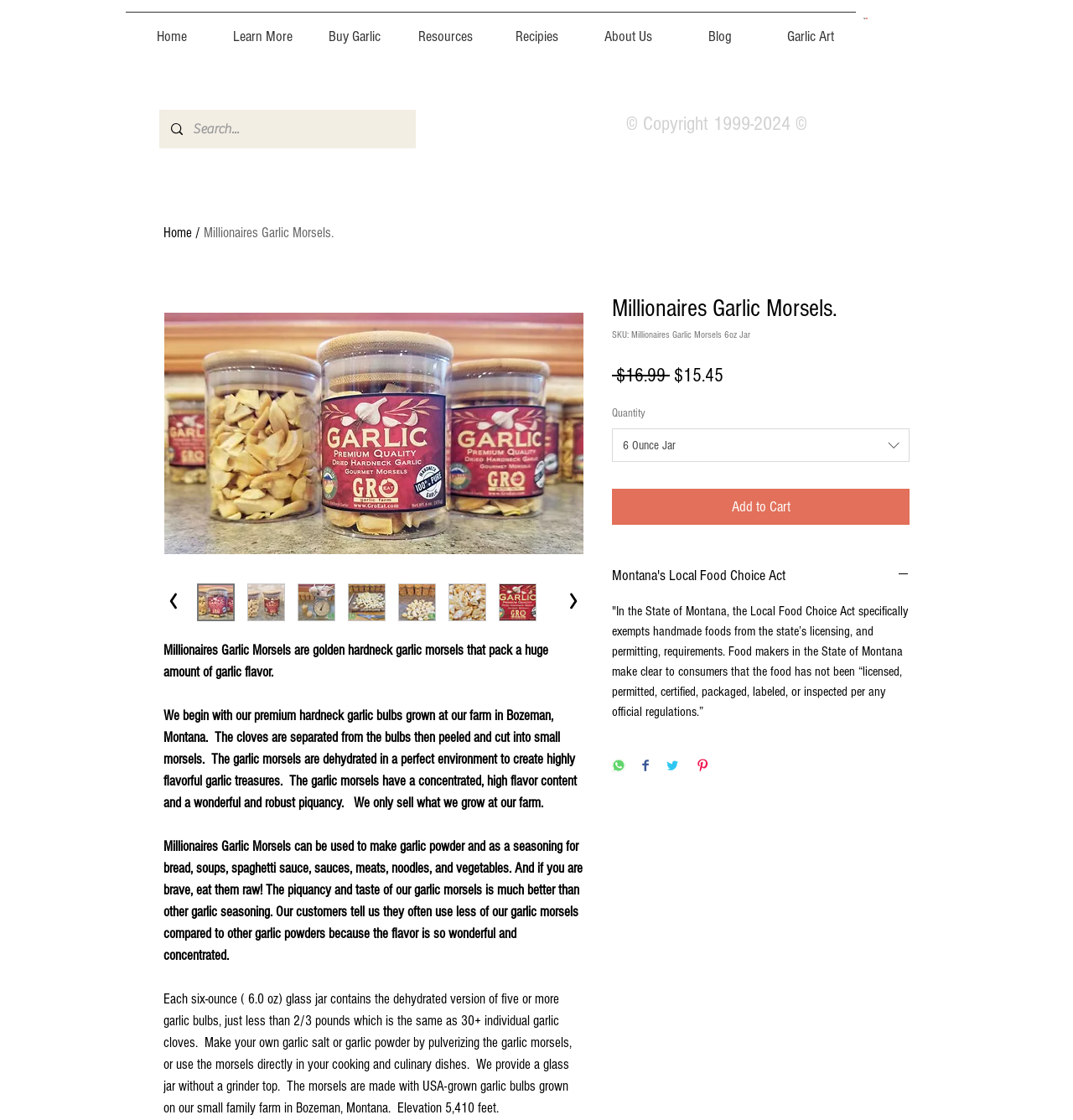Answer the following in one word or a short phrase: 
What is the name of the product?

Millionaires Garlic Morsels